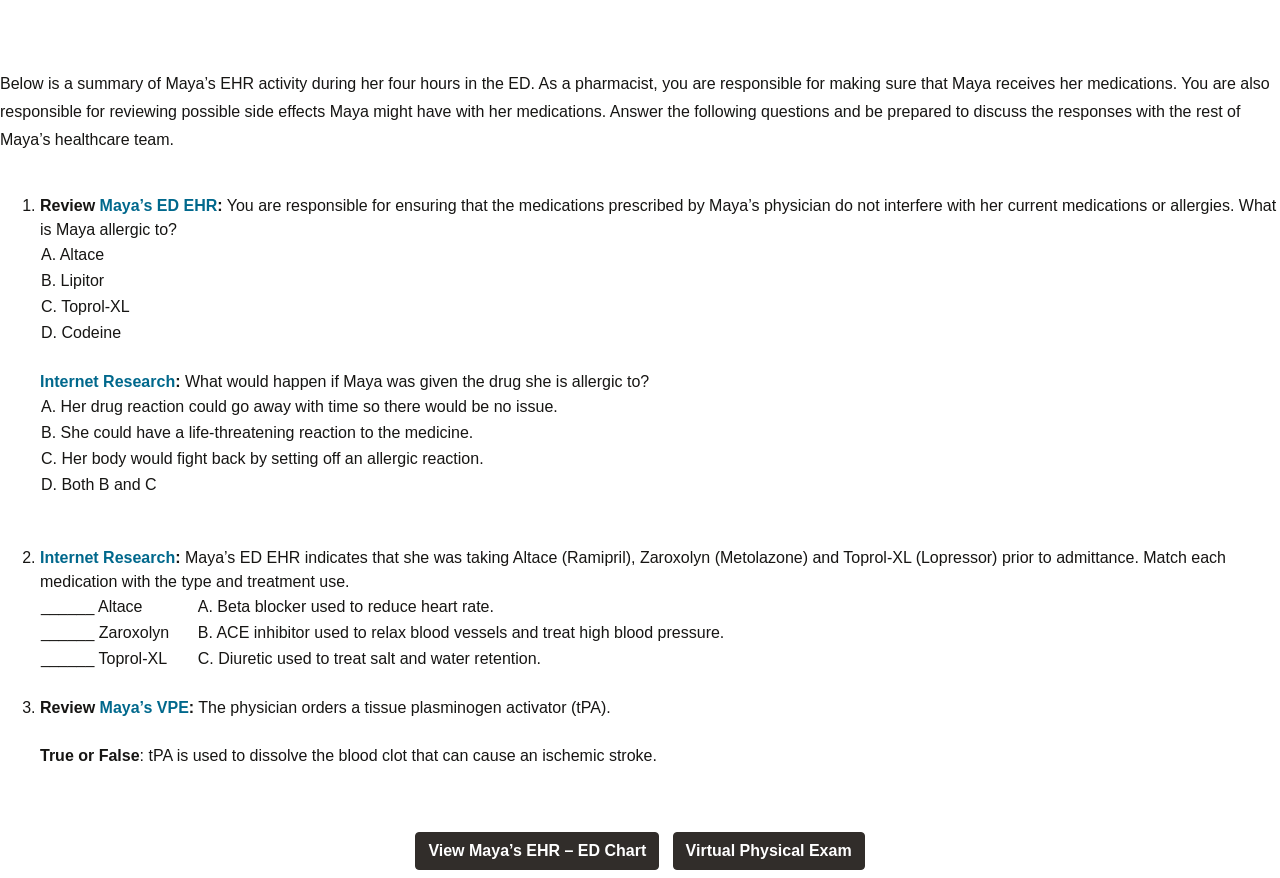What is Maya allergic to? Observe the screenshot and provide a one-word or short phrase answer.

Altace